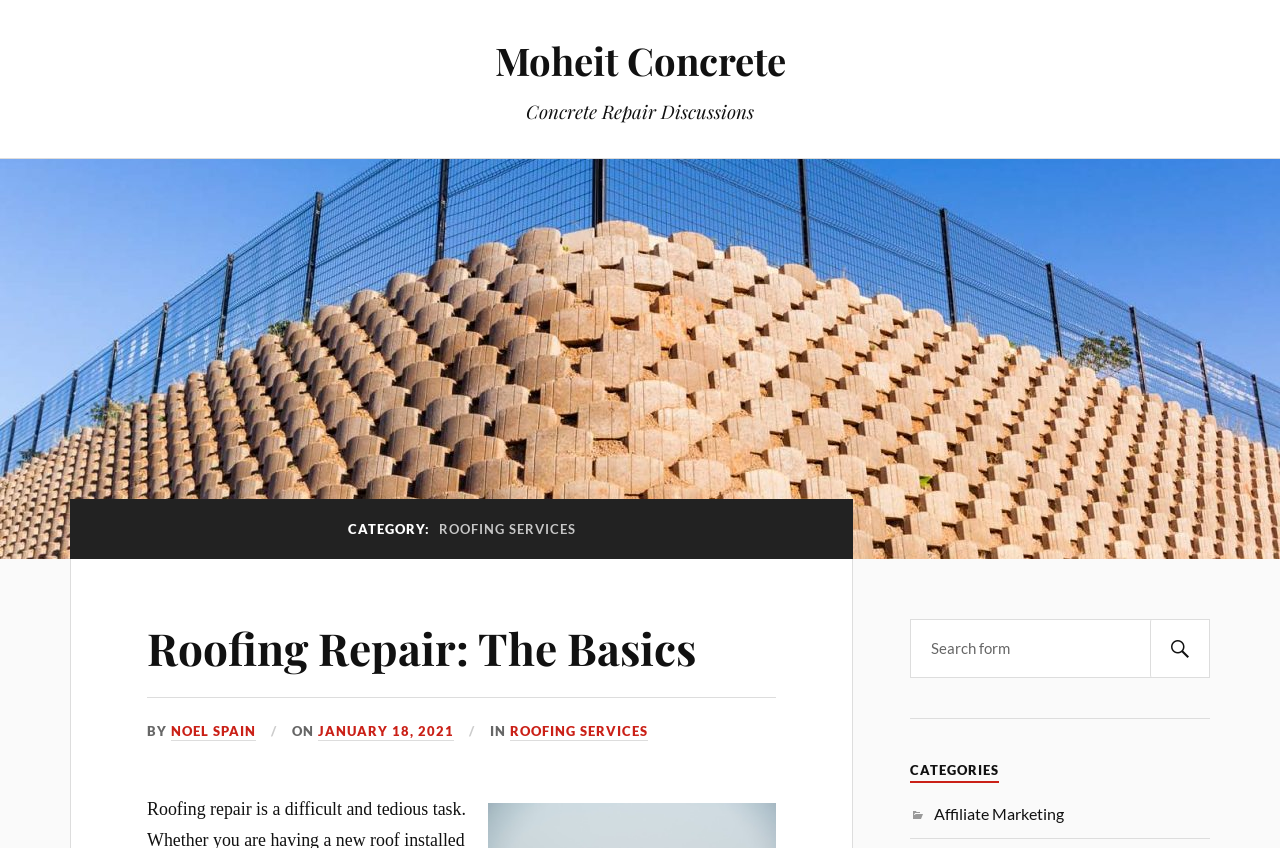Extract the main title from the webpage and generate its text.

CATEGORY: ROOFING SERVICES